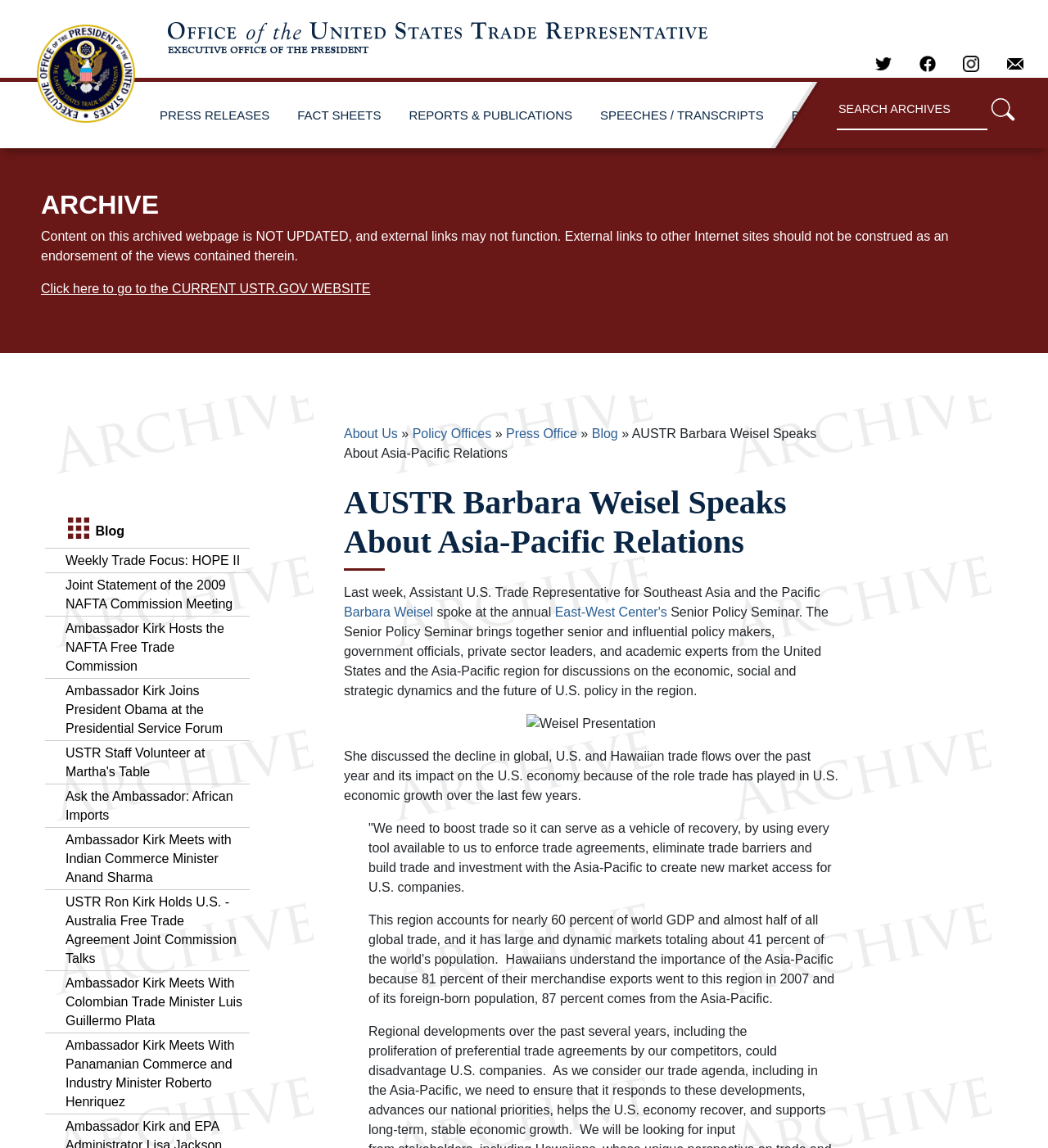Find the bounding box coordinates of the clickable area that will achieve the following instruction: "Go to the CURRENT USTR.GOV WEBSITE".

[0.039, 0.246, 0.354, 0.258]